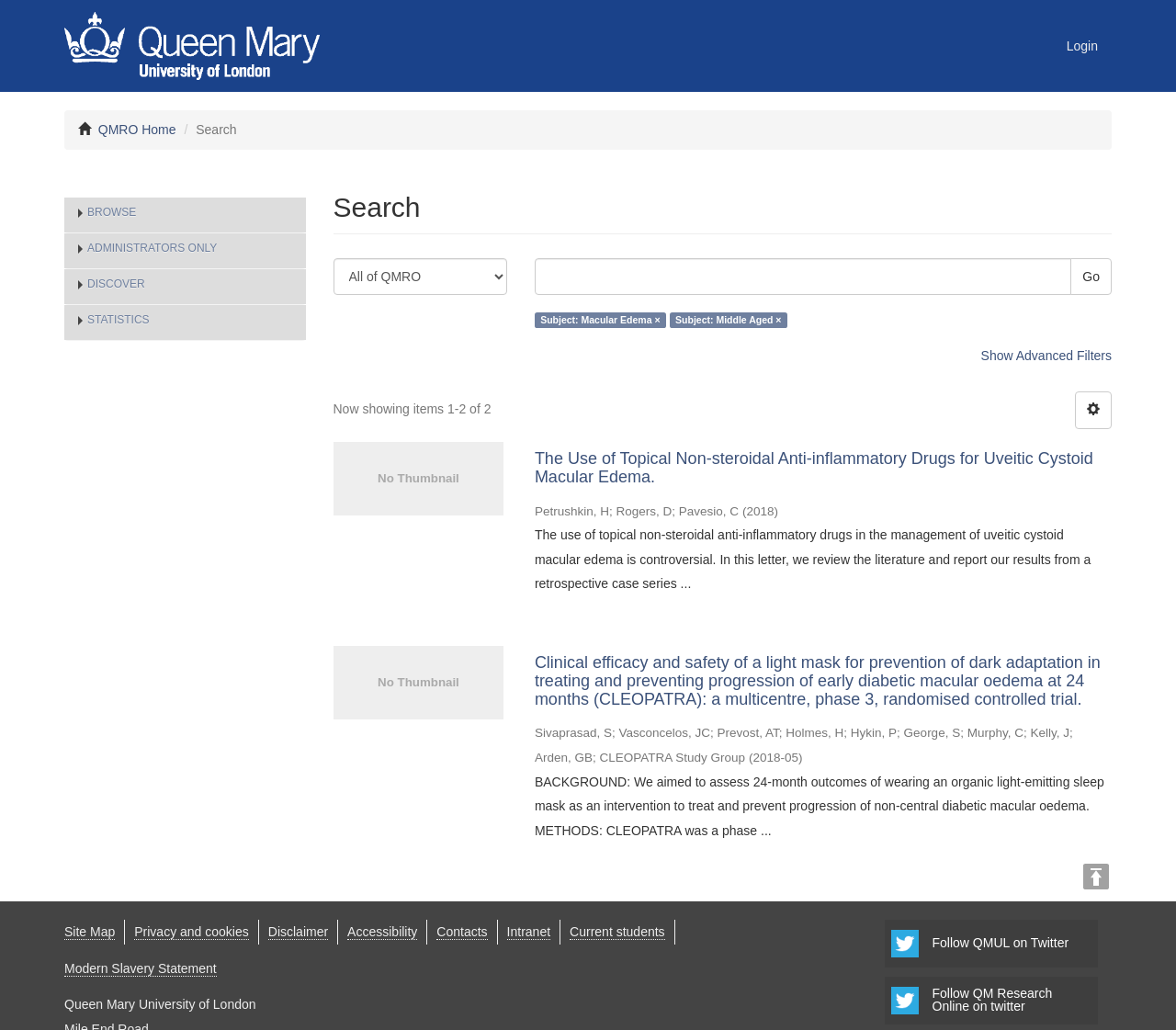Identify the bounding box coordinates of the specific part of the webpage to click to complete this instruction: "Search for something".

[0.283, 0.25, 0.431, 0.286]